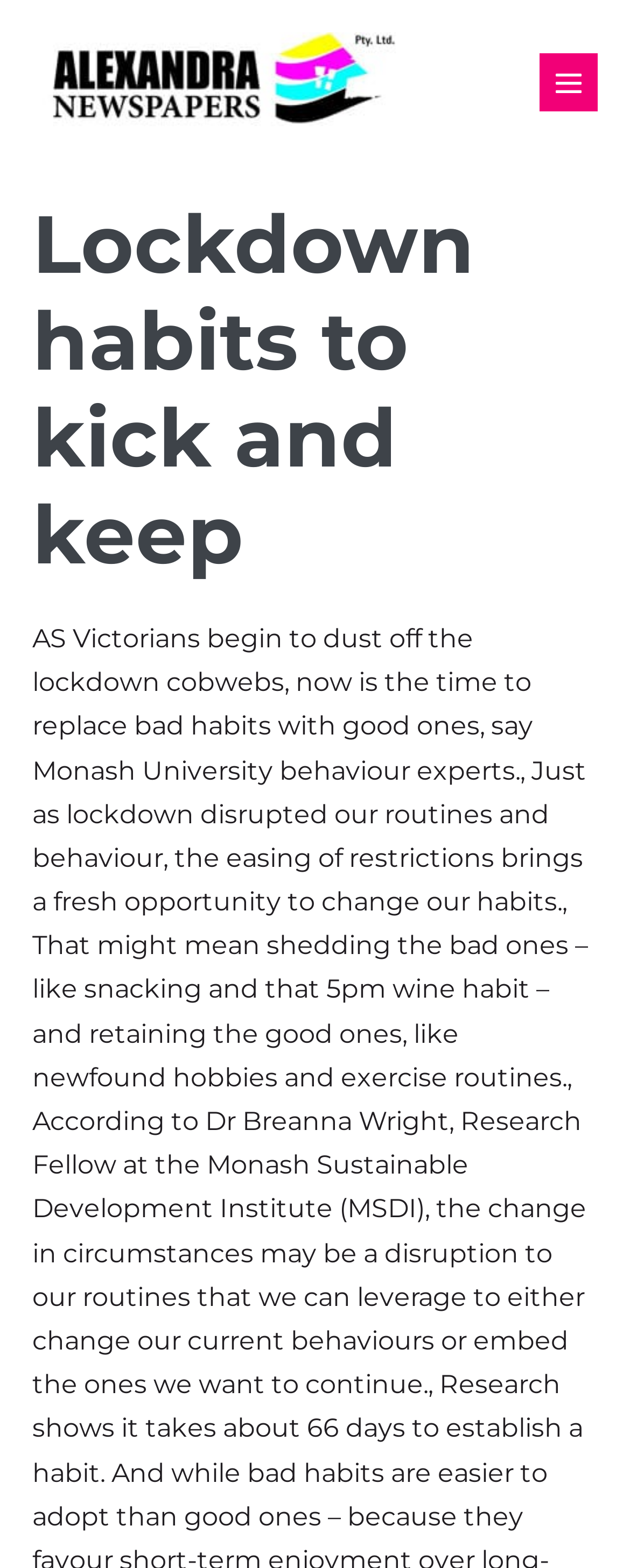Using the given element description, provide the bounding box coordinates (top-left x, top-left y, bottom-right x, bottom-right y) for the corresponding UI element in the screenshot: alt="Alexandra Newspapers" title="Alexandra Newspapers"

[0.051, 0.041, 0.65, 0.061]